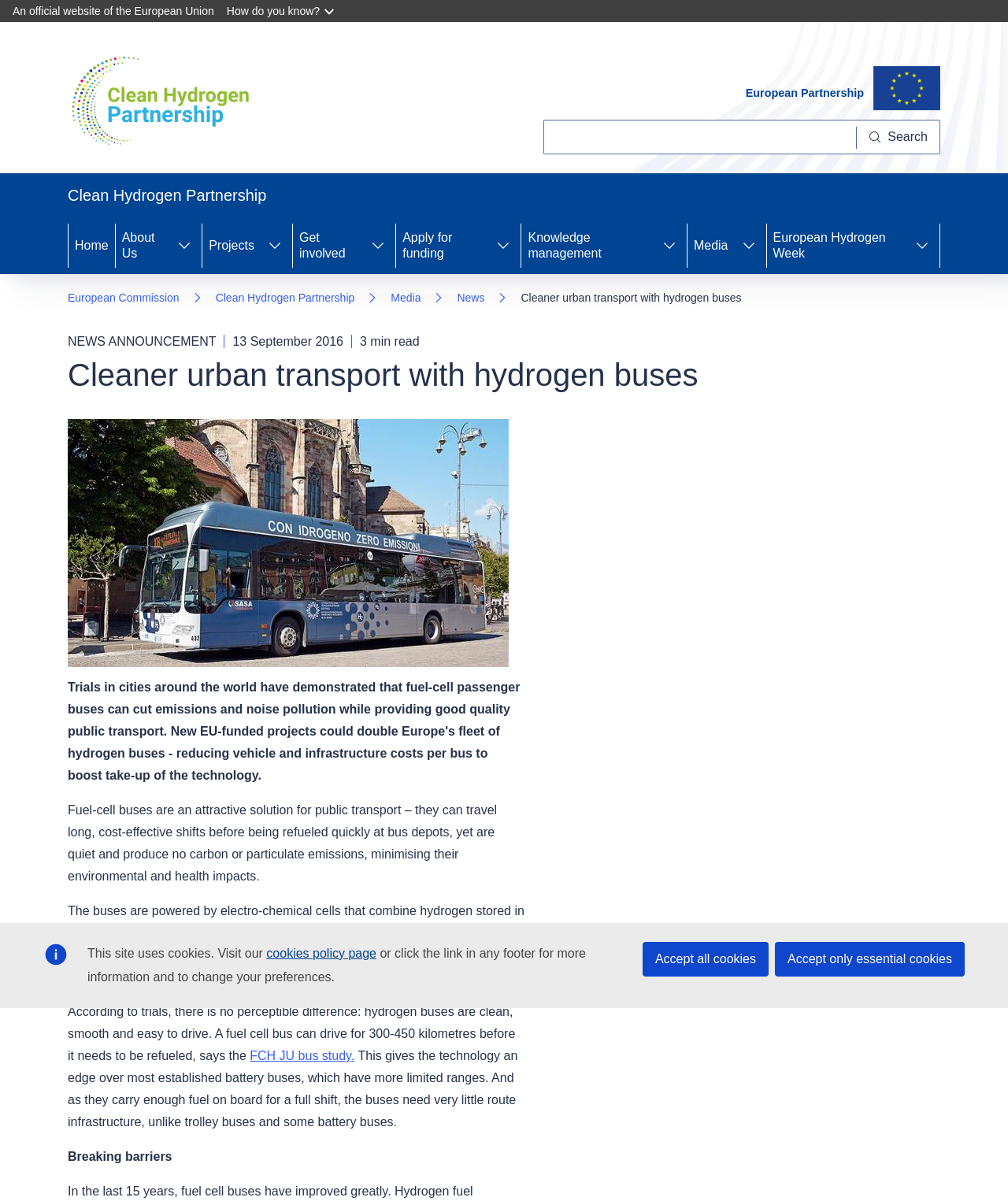Bounding box coordinates must be specified in the format (top-left x, top-left y, bottom-right x, bottom-right y). All values should be floating point numbers between 0 and 1. What are the bounding box coordinates of the UI element described as: Apply for funding

[0.393, 0.181, 0.482, 0.228]